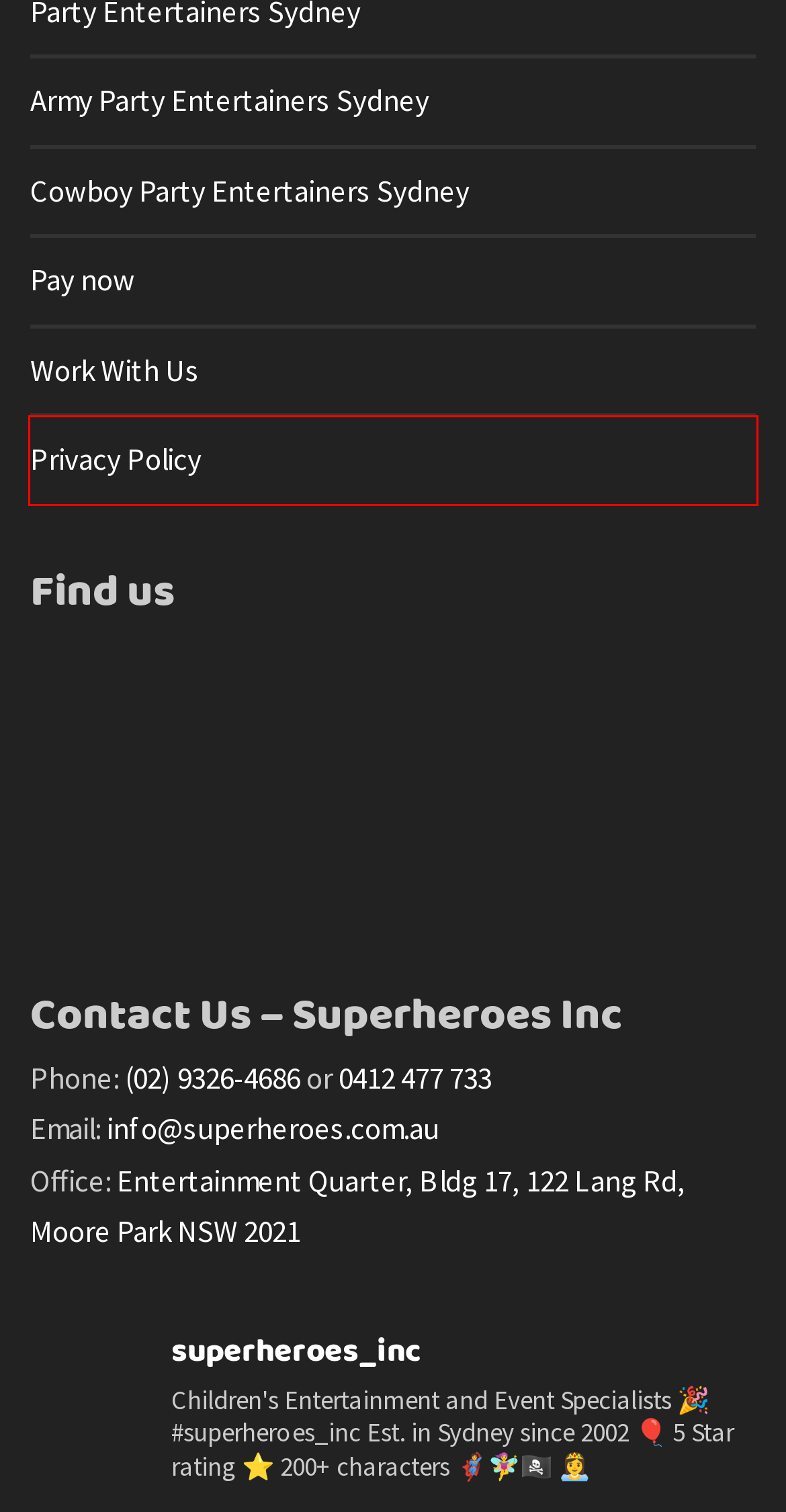Examine the screenshot of the webpage, which has a red bounding box around a UI element. Select the webpage description that best fits the new webpage after the element inside the red bounding box is clicked. Here are the choices:
A. Pay now - Superheroes Inc
B. Ghostbusters Kids Party Entertainment Sydney | Superheroes Inc.
C. Kids Party Entertainment Packages | Children's Parties Sydney | Superheroes Inc
D. NERF Gun Party Sydney | Army Birthday Party Ideas | Superheroes Inc
E. Cowboy Party Entertainer | Cowboy Party Activities Ideas | Superheroes Inc
F. Terms and Conditions - Superheroes Inc
G. Work with us - Superheroes Inc
H. Privacy Policy - Superheroes Inc

H